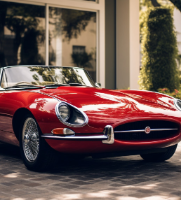What is the design style of the car?
Provide a thorough and detailed answer to the question.

The caption describes the car as having 'elegant curves and distinctive design elements', implying that the vehicle's design style is characterized by sleek, refined lines and curves.